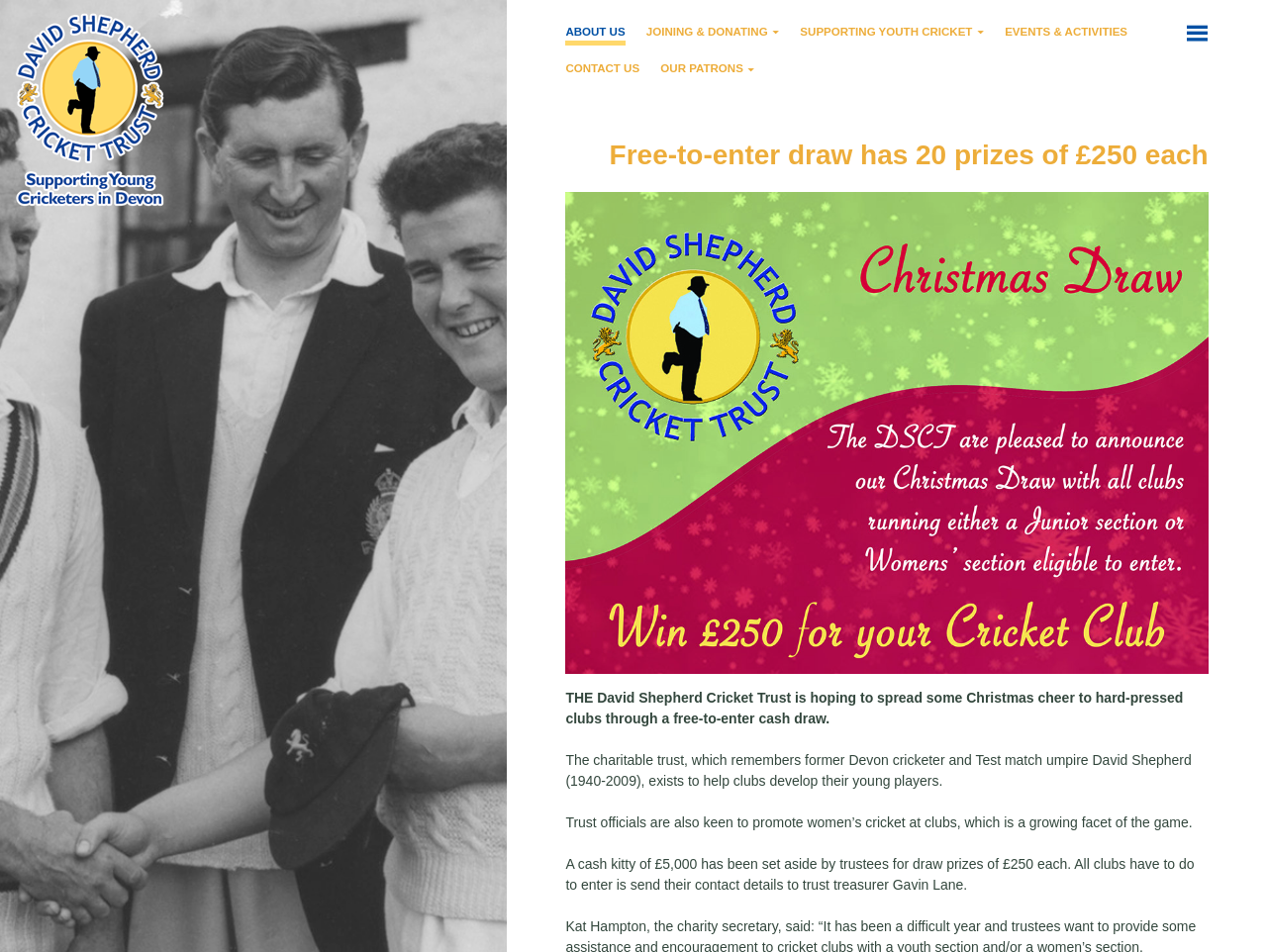Please provide a one-word or short phrase answer to the question:
What is the purpose of the David Shepherd Cricket Trust?

Help clubs develop young players